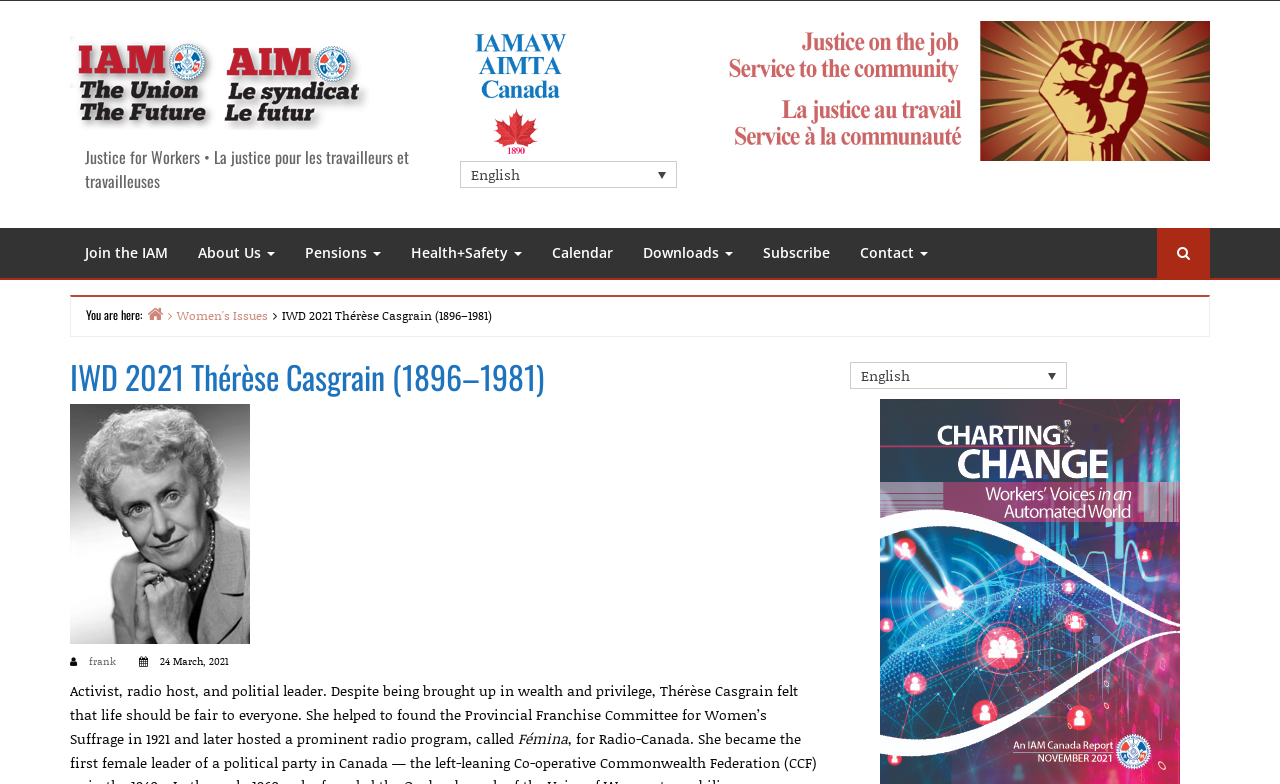Indicate the bounding box coordinates of the element that must be clicked to execute the instruction: "View IWD 2021 Thérèse Casgrain page". The coordinates should be given as four float numbers between 0 and 1, i.e., [left, top, right, bottom].

[0.055, 0.516, 0.641, 0.822]